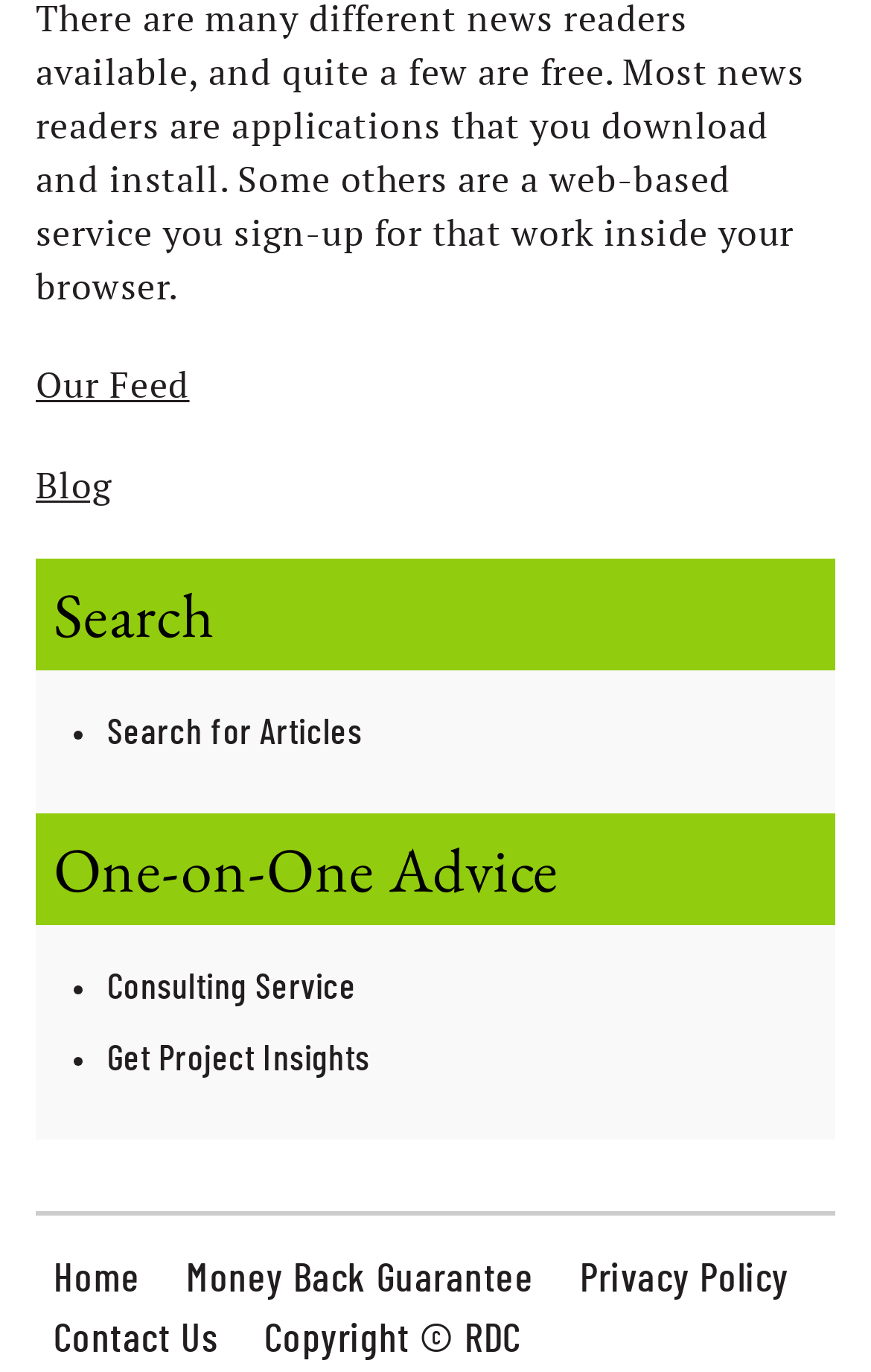Respond to the question below with a single word or phrase: What is the purpose of the '•' symbol?

List marker